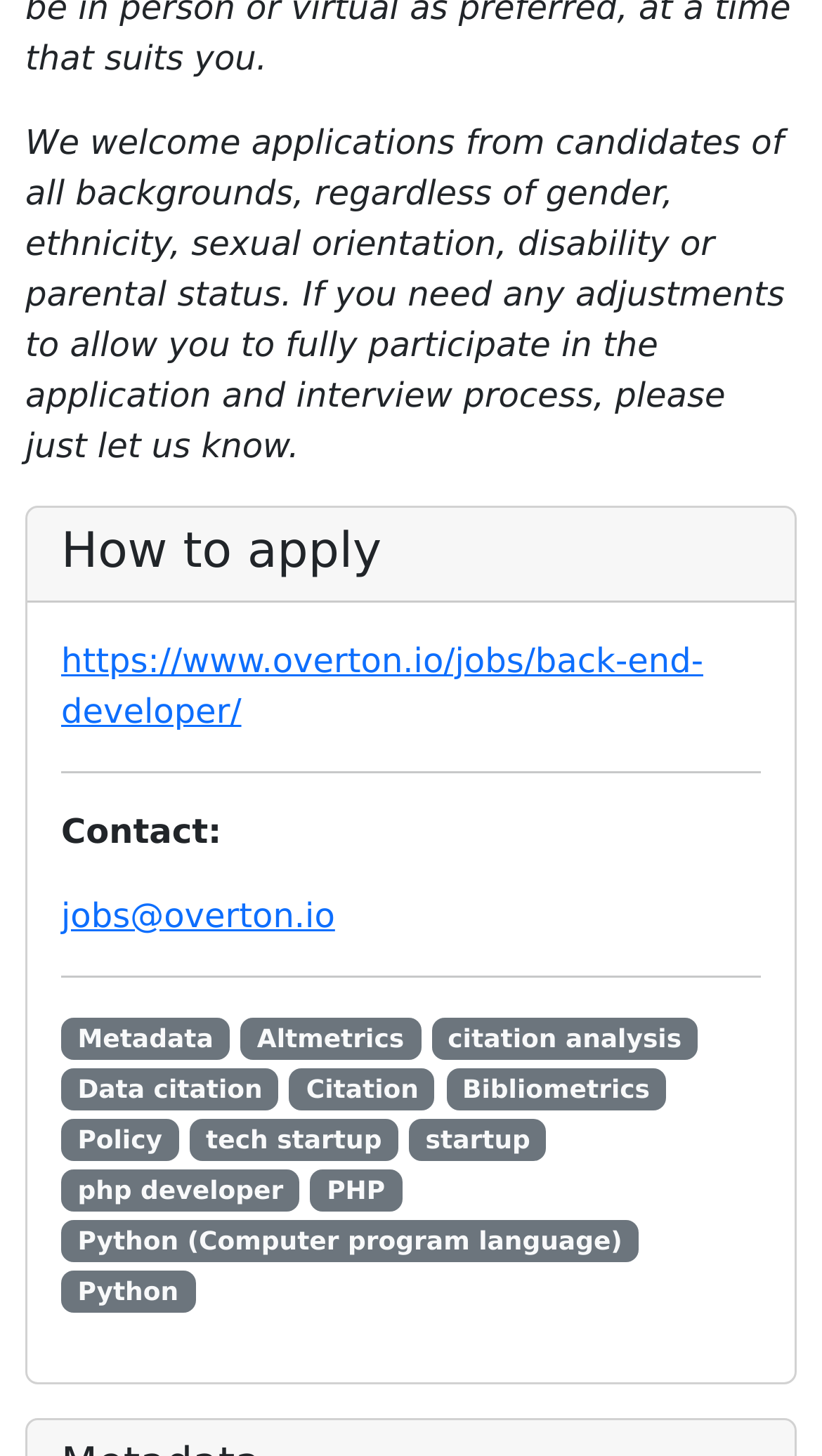Locate the bounding box coordinates of the clickable area needed to fulfill the instruction: "View the Python developer page".

[0.074, 0.837, 0.777, 0.867]